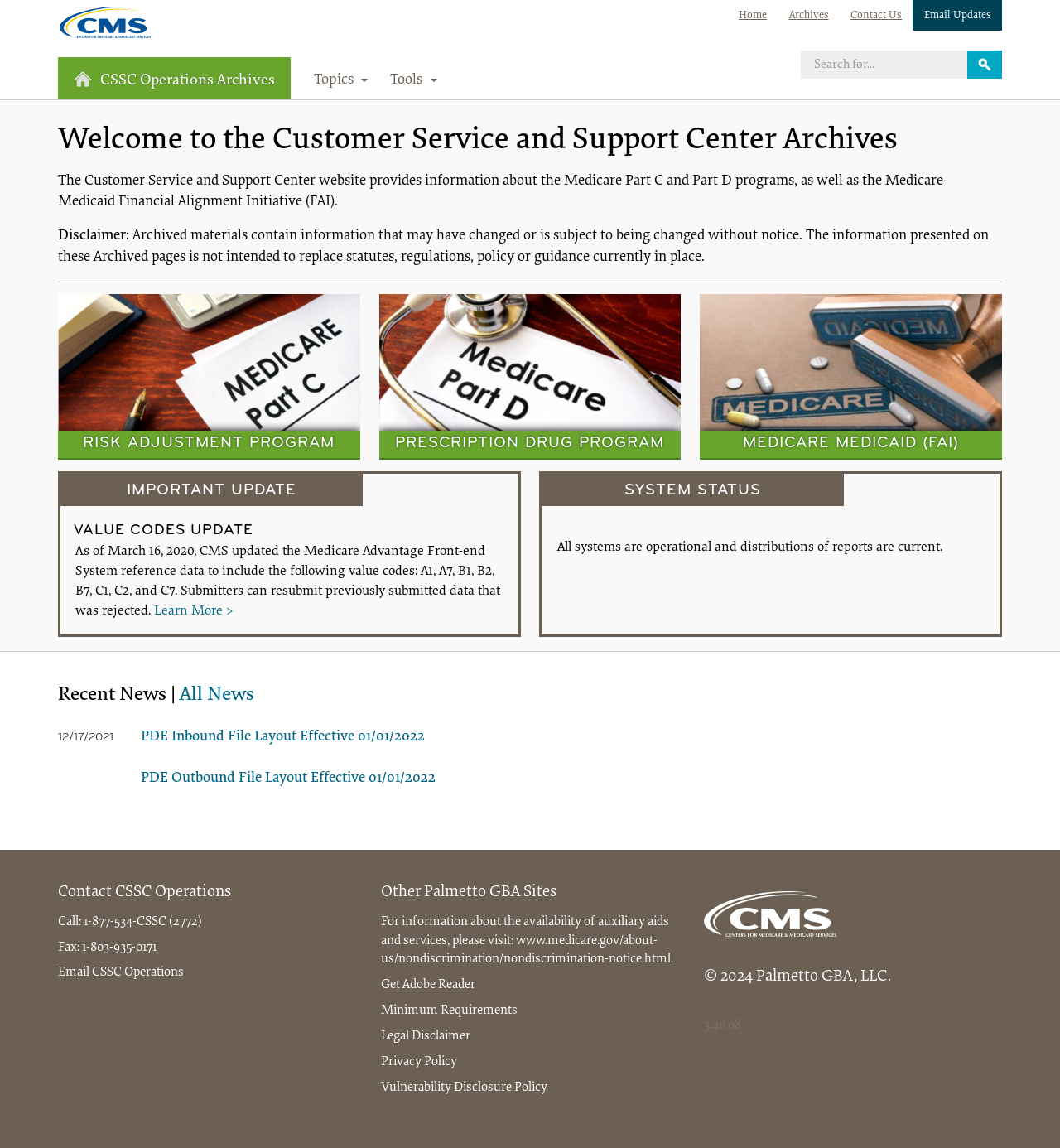What is the phone number to call for CSSC Operations?
Please respond to the question with a detailed and well-explained answer.

I examined the contact information section and found the phone number to call for CSSC Operations, which is '1-877-534-CSSC (2772)'. This text is a static text element with a bounding box coordinate of [0.079, 0.797, 0.191, 0.809].